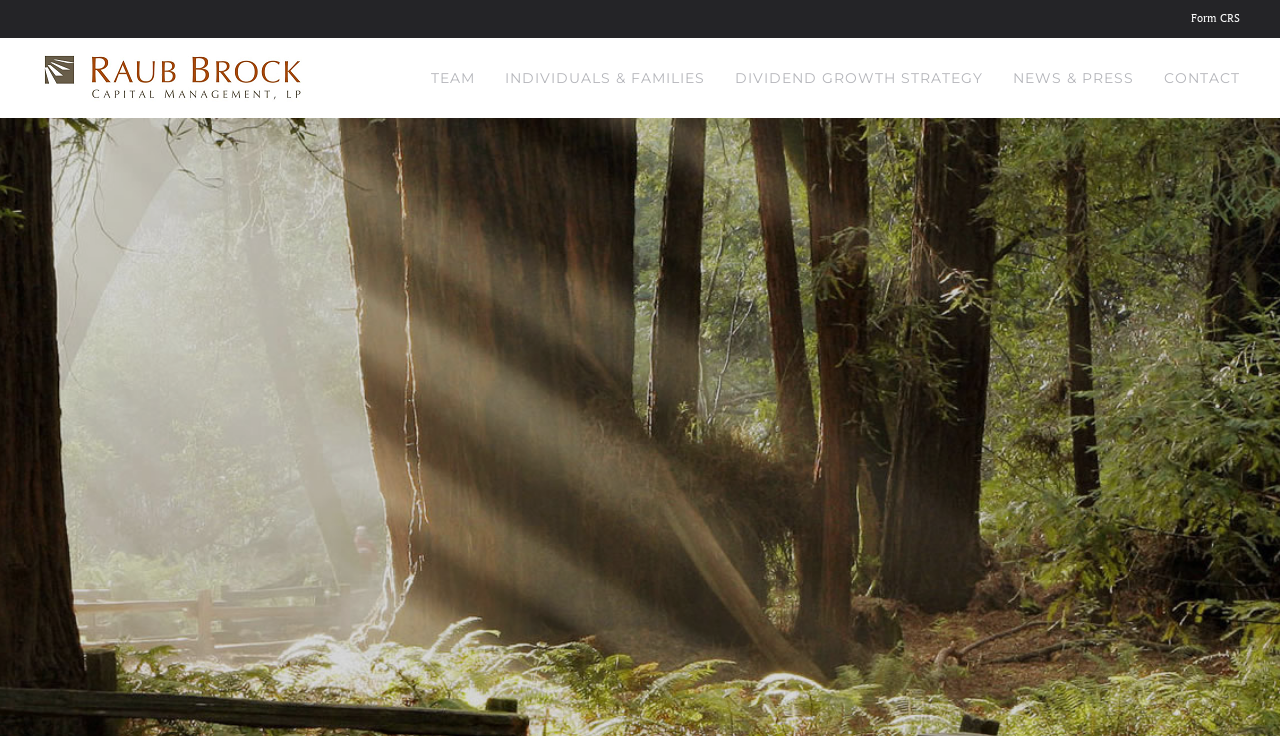Describe all the key features and sections of the webpage thoroughly.

The webpage is about Raub Brock Capital Management, LP (RBCM), an independent wealth management firm located in Marin County, CA. 

At the top of the page, there is a link to "Form CRS" positioned near the right edge. Below it, there is a logo image of "Raub Brock Capital Management, LP" accompanied by a link with the same name, situated near the left edge. 

To the right of the logo, there are five links arranged horizontally: "TEAM", "INDIVIDUALS & FAMILIES", "DIVIDEND GROWTH STRATEGY", "NEWS & PRESS", and "CONTACT", in that order. These links are positioned roughly in the middle of the page, spanning from the left to the right edge.